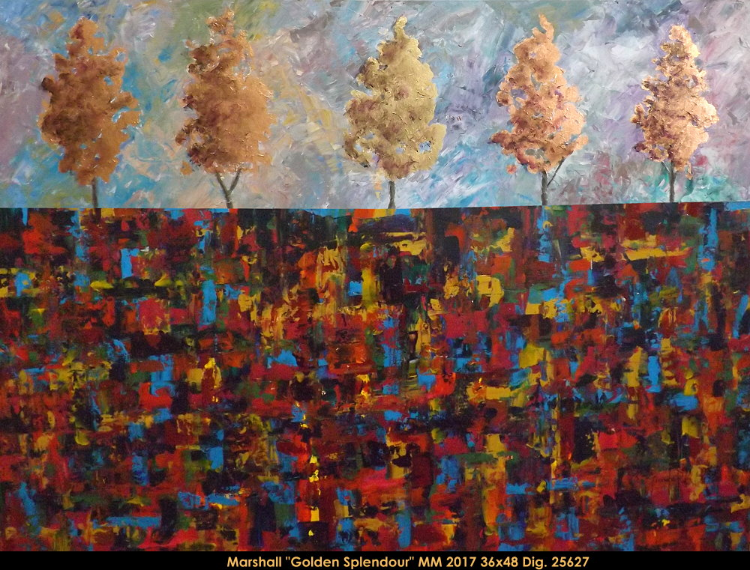Break down the image and provide a full description, noting any significant aspects.

This vibrant artwork, titled "Golden Splendour," is created by the artist Marshall in 2017. It features a striking composition that showcases four stylized trees depicted in warm, golden hues set against a textured background of contrasting colors. The upper part of the painting presents a serene sky with soft blue and green strokes, while the lower section is filled with a rich tapestry of bold reds, blues, and yellows, symbolizing the earth. The painting measures 36 by 48 inches, and its digital code is 25627, reflecting its uniqueness. The interplay of colors and textures invites viewers to explore the emotions and thoughts that inspired the piece.